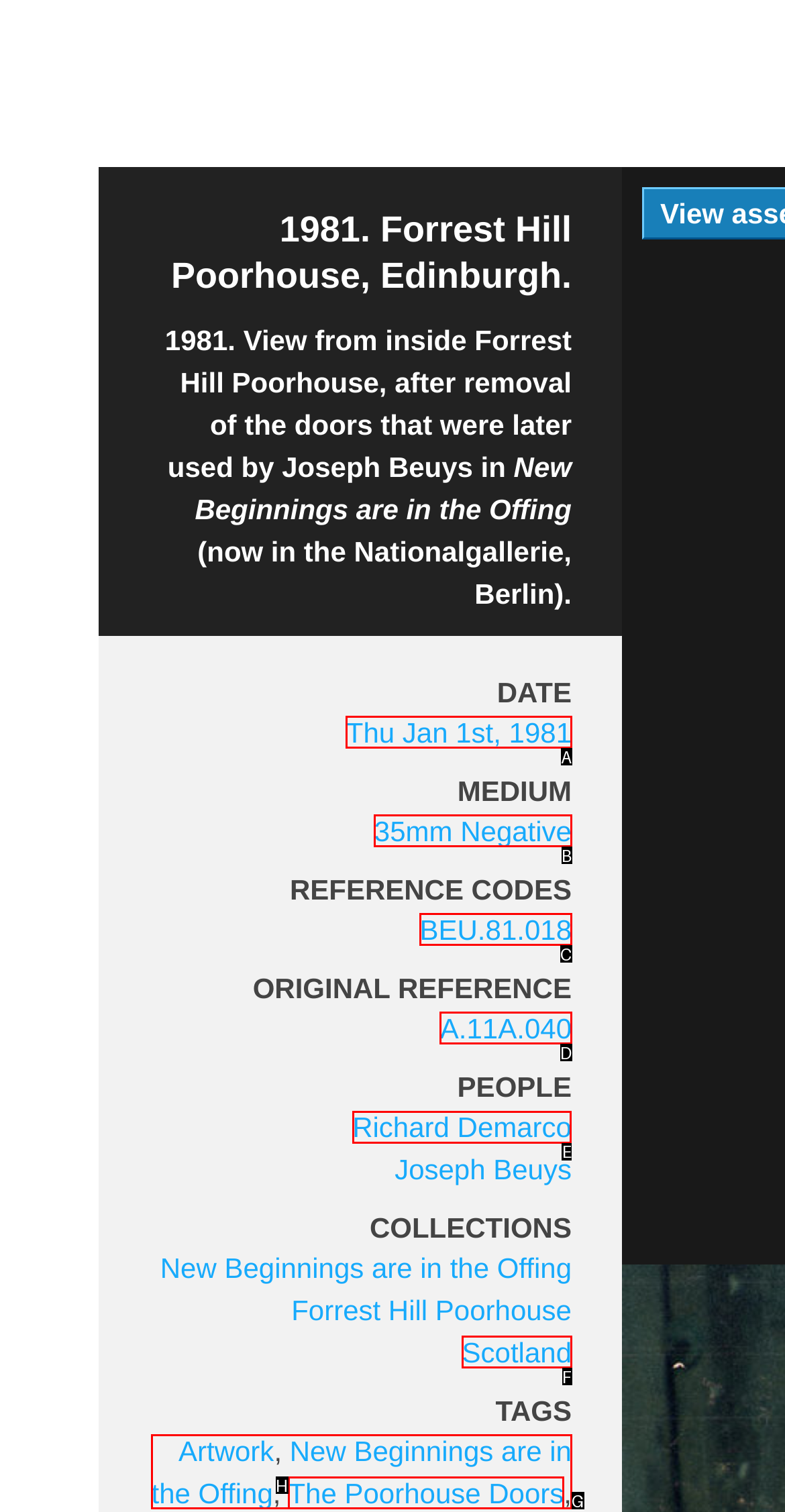Point out the correct UI element to click to carry out this instruction: learn more about Richard Demarco
Answer with the letter of the chosen option from the provided choices directly.

E